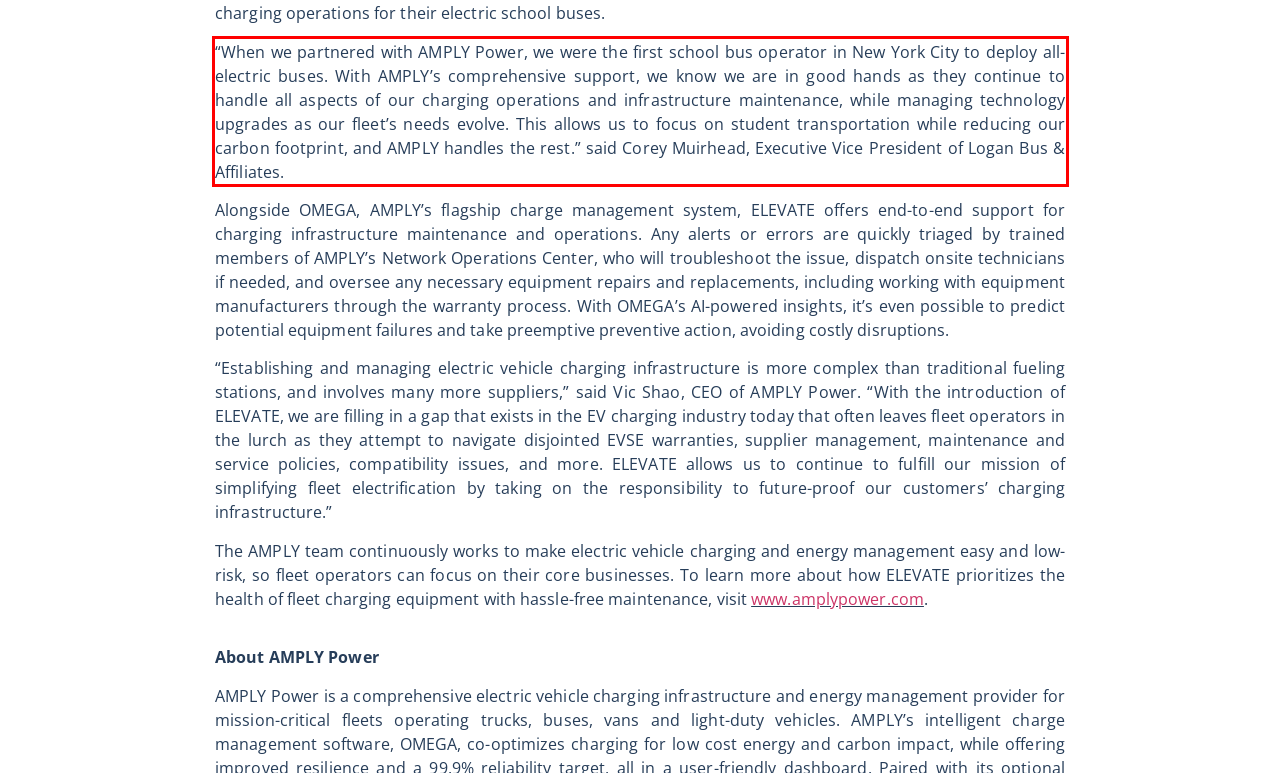Given the screenshot of a webpage, identify the red rectangle bounding box and recognize the text content inside it, generating the extracted text.

“When we partnered with AMPLY Power, we were the first school bus operator in New York City to deploy all-electric buses. With AMPLY’s comprehensive support, we know we are in good hands as they continue to handle all aspects of our charging operations and infrastructure maintenance, while managing technology upgrades as our fleet’s needs evolve. This allows us to focus on student transportation while reducing our carbon footprint, and AMPLY handles the rest.” said Corey Muirhead, Executive Vice President of Logan Bus & Affiliates.